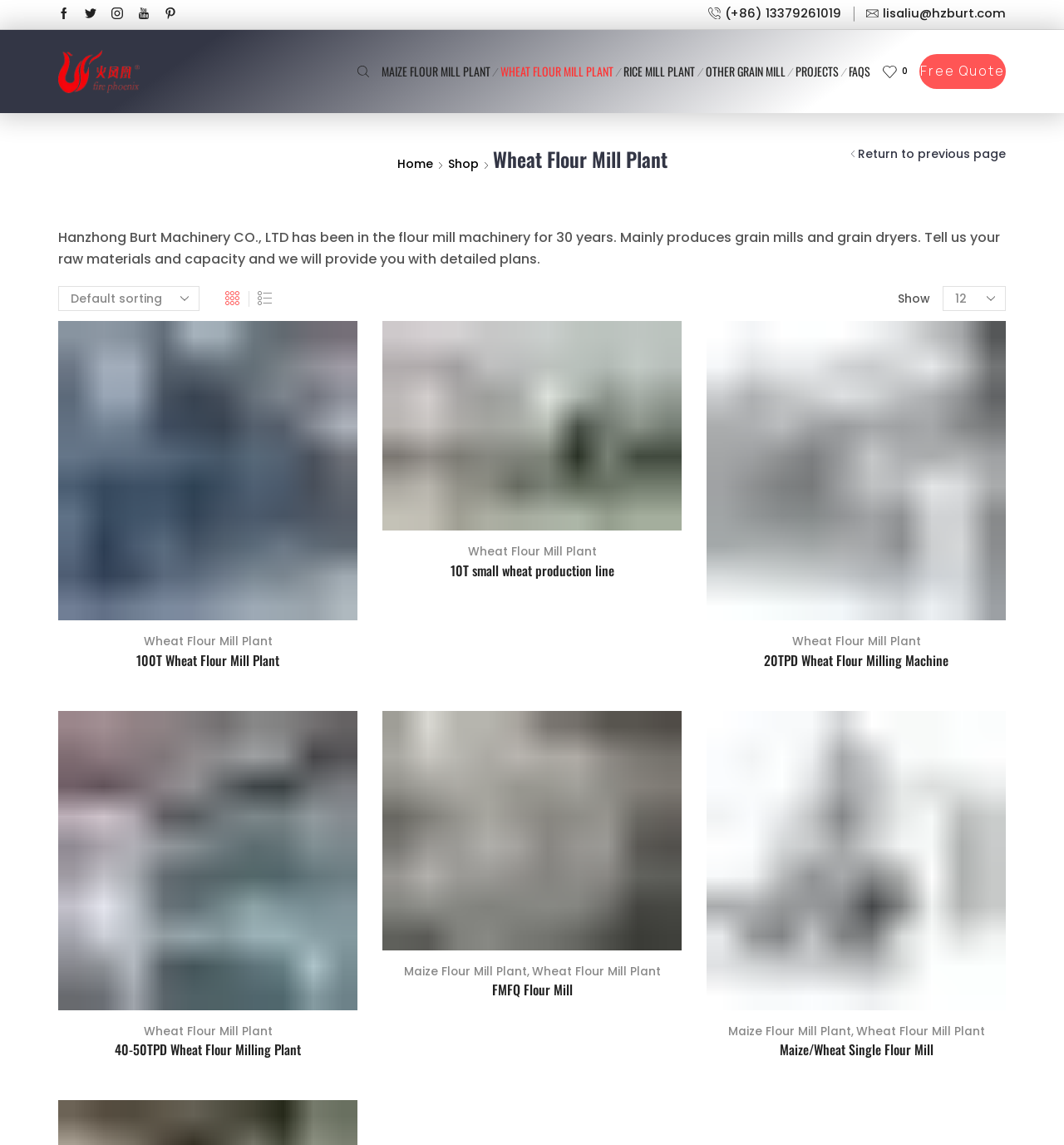What is the email address of the company?
Based on the image, answer the question with as much detail as possible.

The email address can be found in the top right corner of the webpage, next to the phone number.